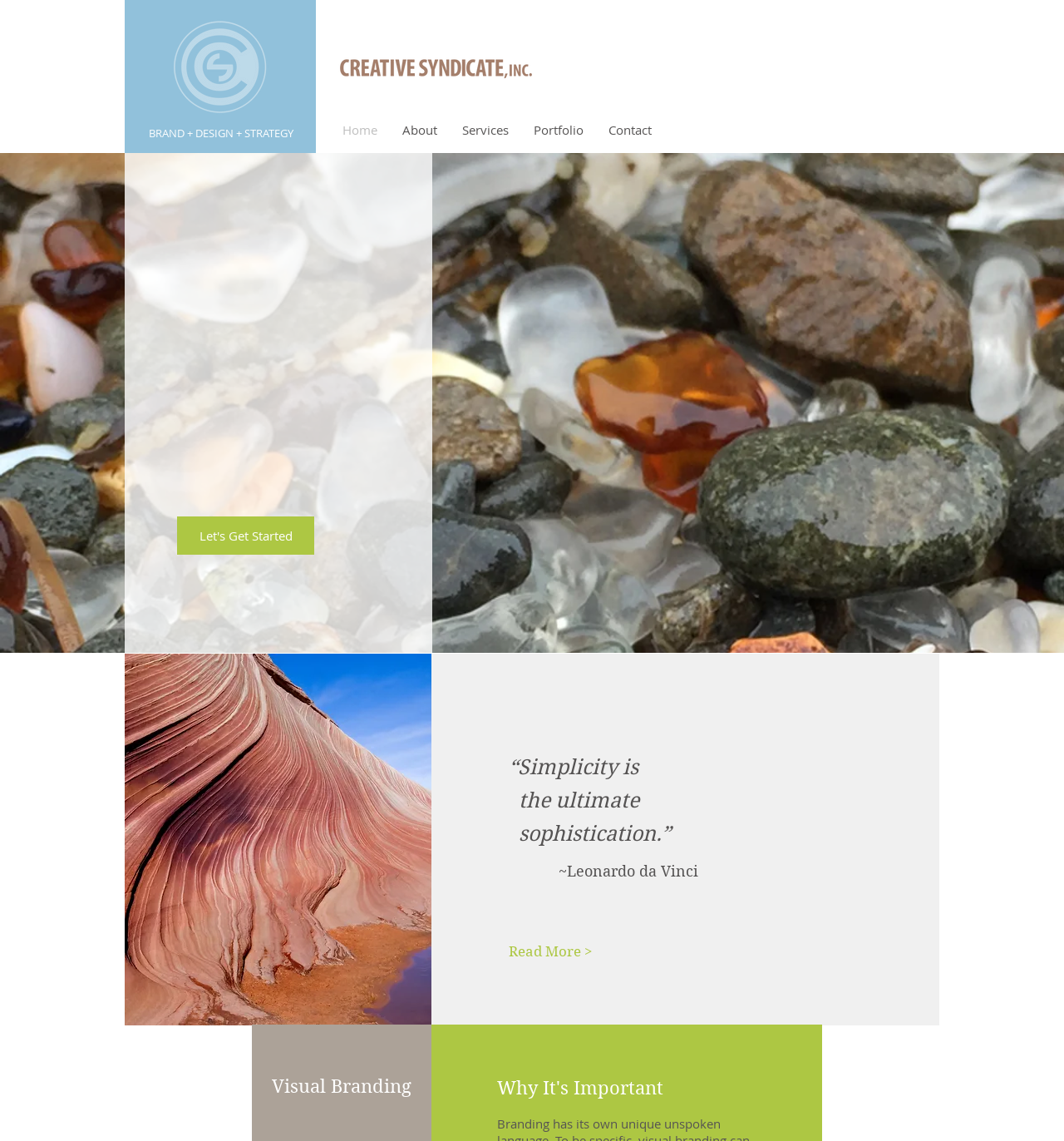From the details in the image, provide a thorough response to the question: What is the main theme of the website?

I deduced the main theme from the brand name 'BRAND + DESIGN + STRATEGY' and the presence of a portfolio link in the navigation menu, which implies that the website is focused on showcasing design and strategy services.